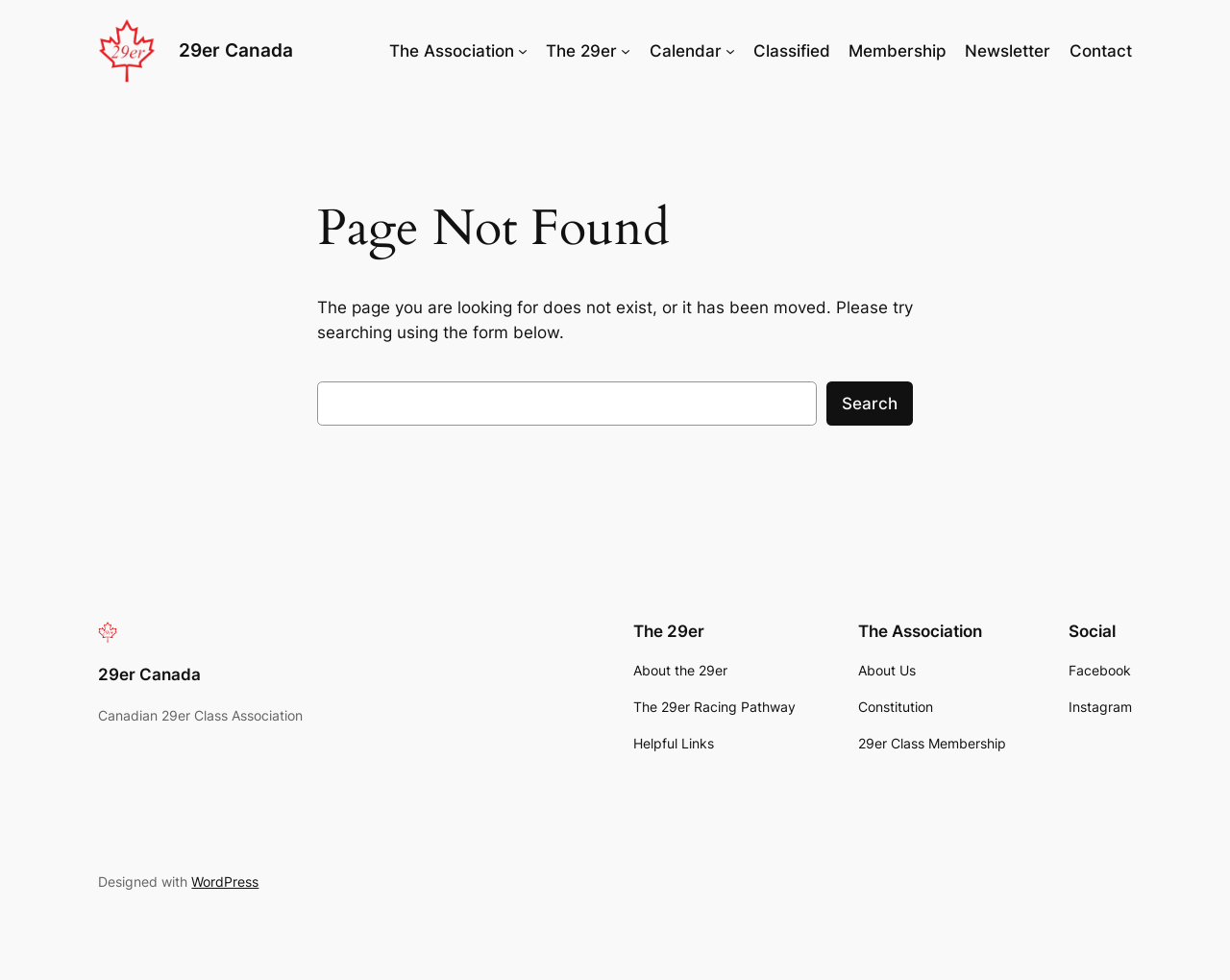How many footer navigation sections are there?
Give a single word or phrase answer based on the content of the image.

3